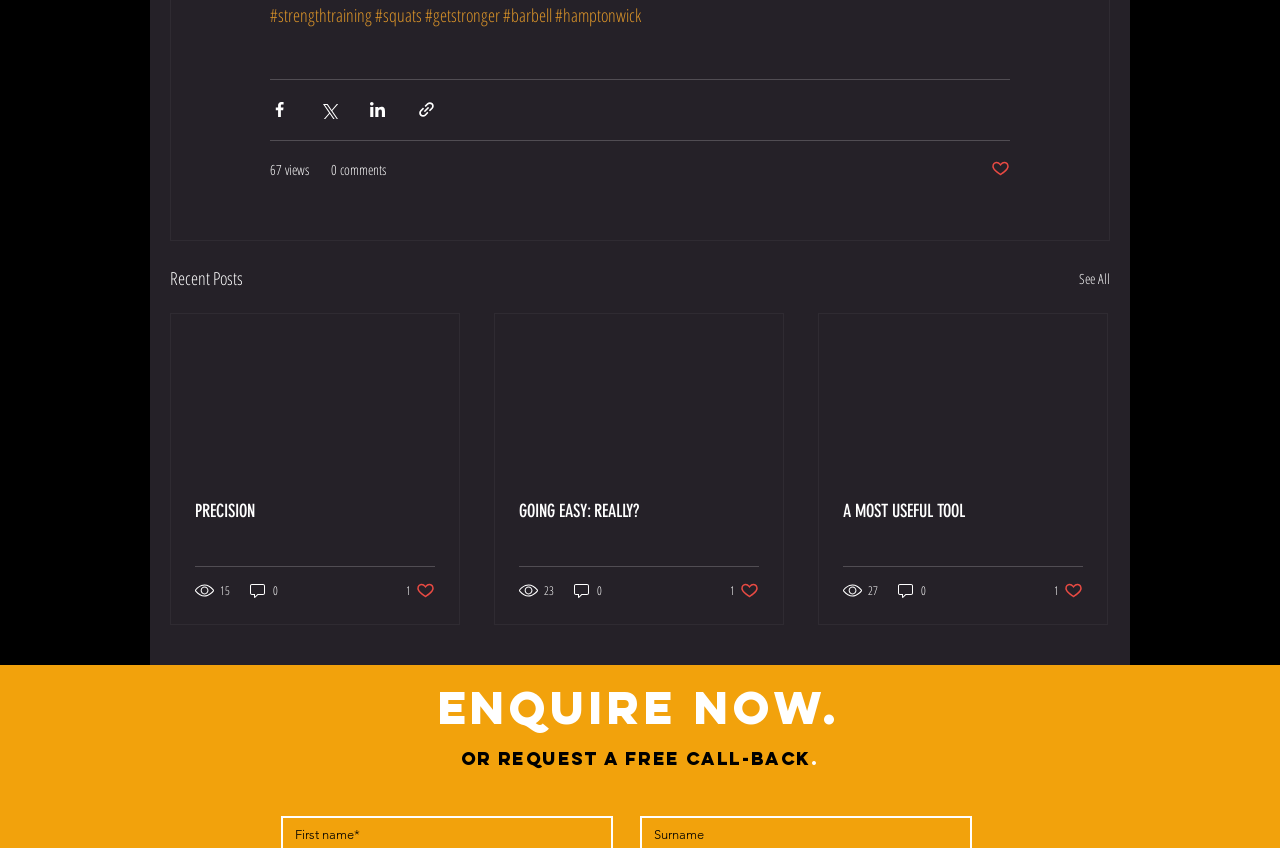Please mark the clickable region by giving the bounding box coordinates needed to complete this instruction: "Subscribe to the newsletter".

None